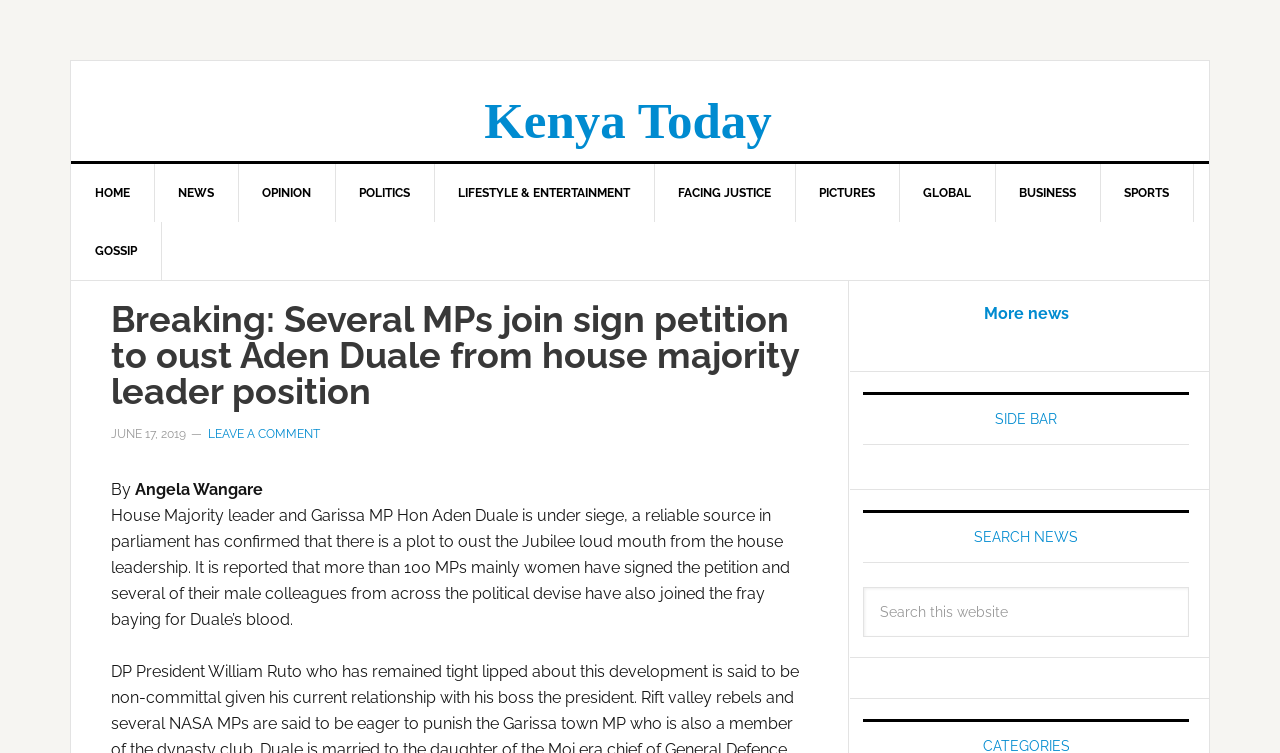Please locate the bounding box coordinates of the region I need to click to follow this instruction: "Search this website".

[0.674, 0.779, 0.929, 0.845]